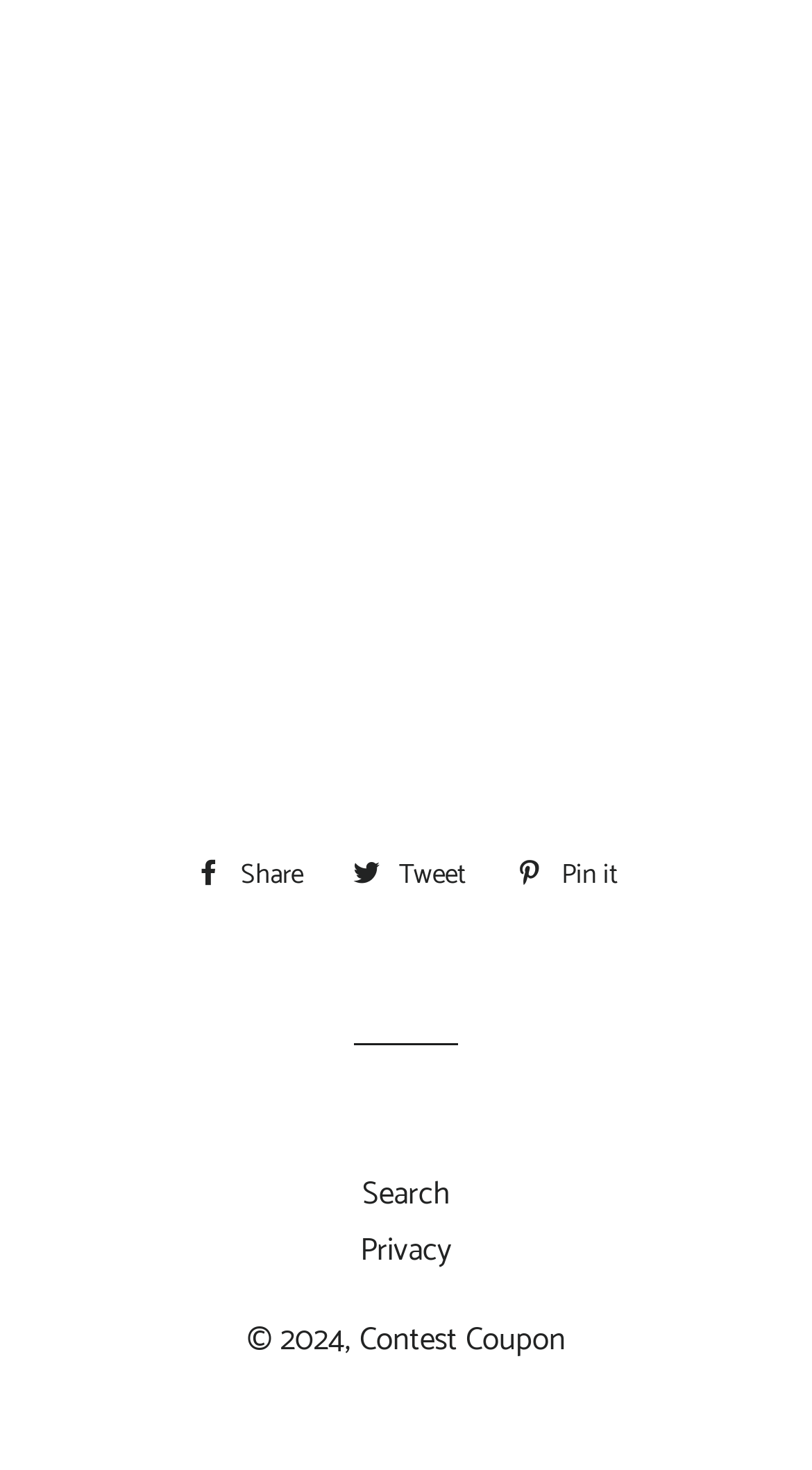Reply to the question with a single word or phrase:
What year is mentioned in the copyright text?

2024